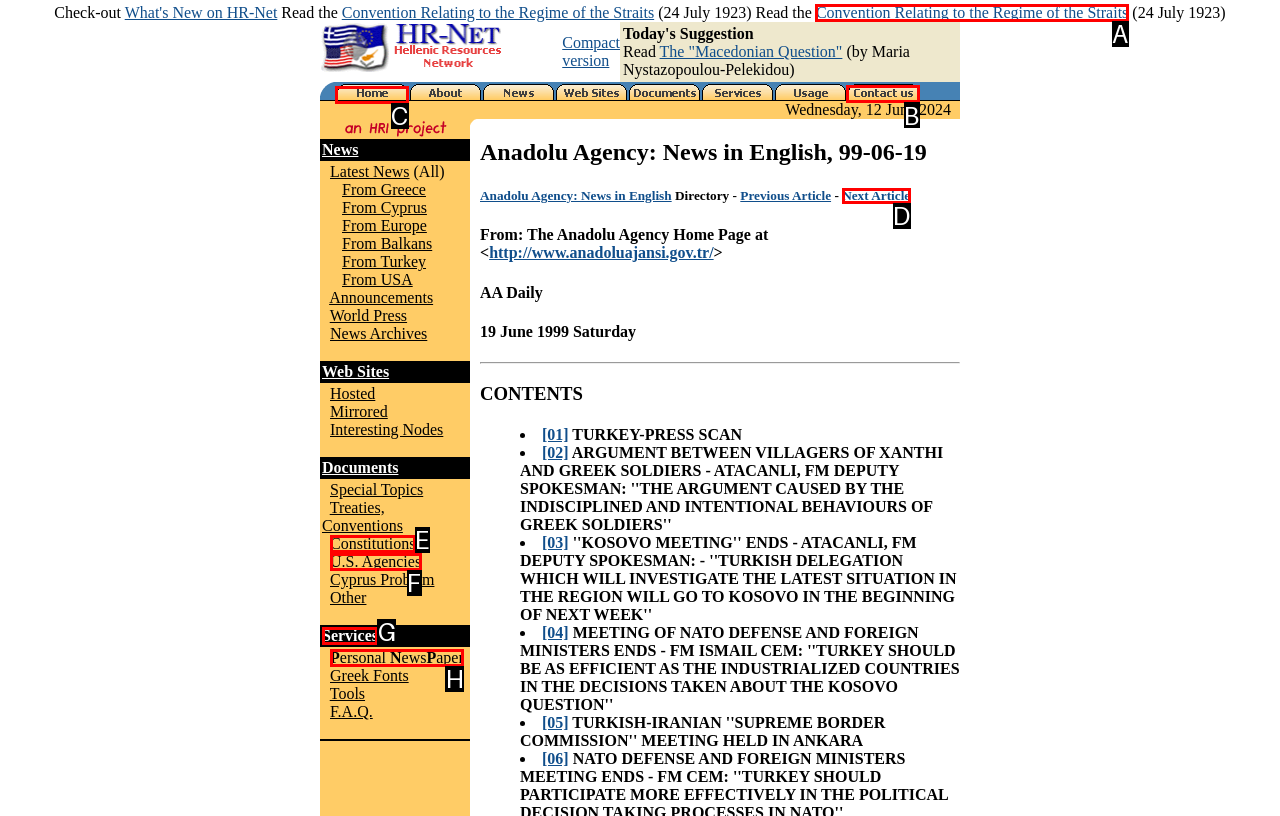Which choice should you pick to execute the task: Contact us
Respond with the letter associated with the correct option only.

B